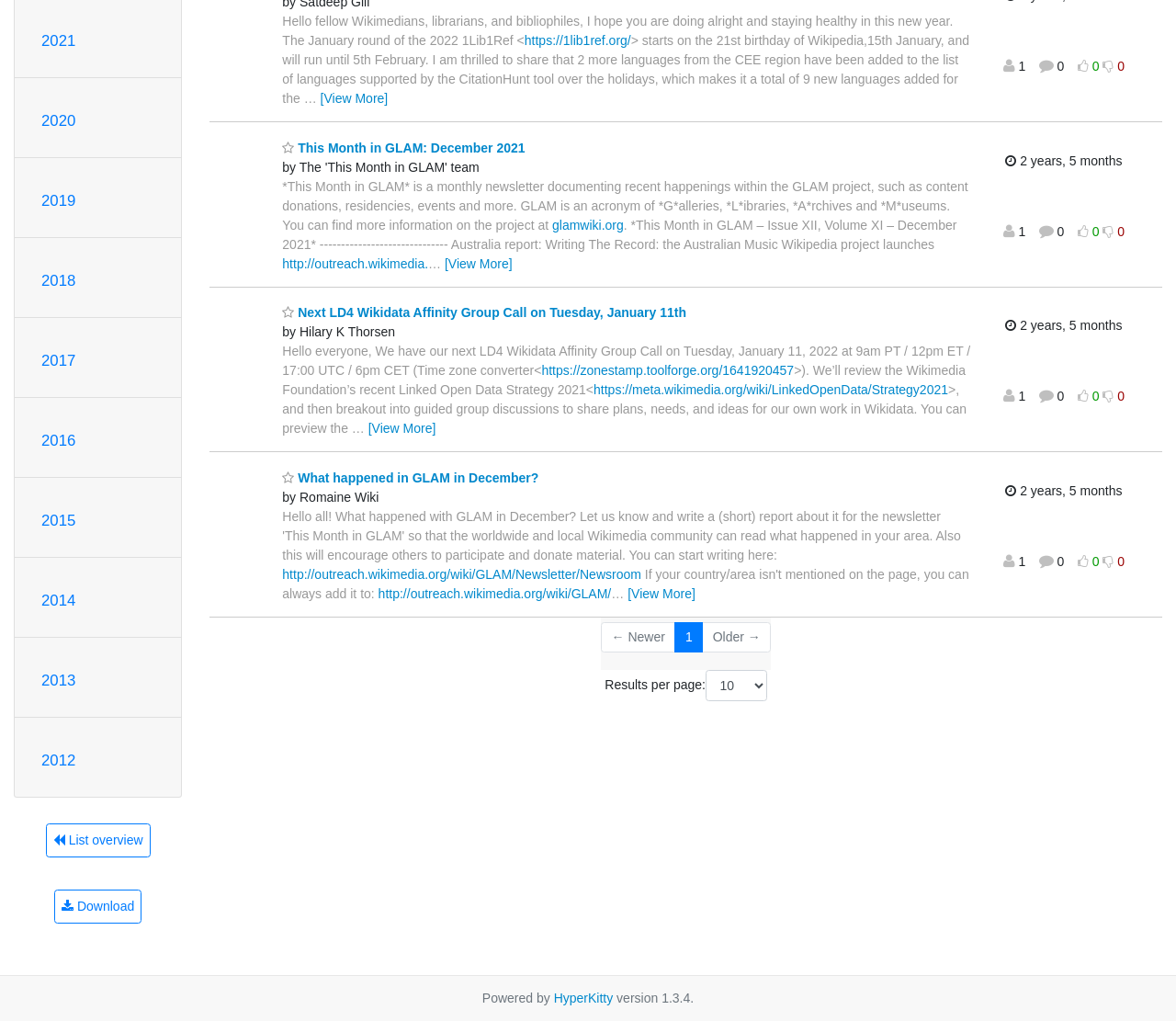Given the element description ← Newer, specify the bounding box coordinates of the corresponding UI element in the format (top-left x, top-left y, bottom-right x, bottom-right y). All values must be between 0 and 1.

[0.511, 0.609, 0.575, 0.639]